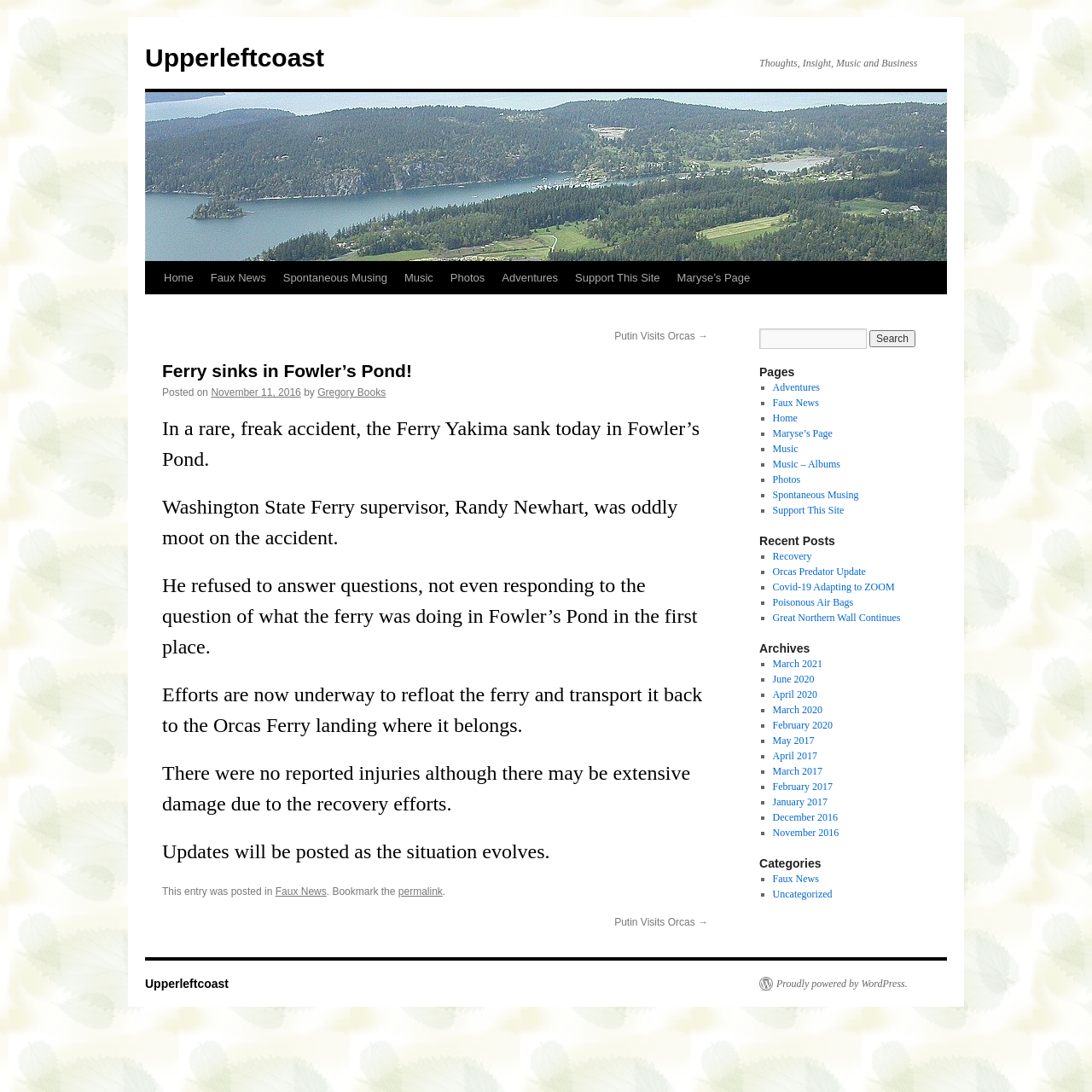How many categories are listed under 'Pages'?
Based on the visual content, answer with a single word or a brief phrase.

9